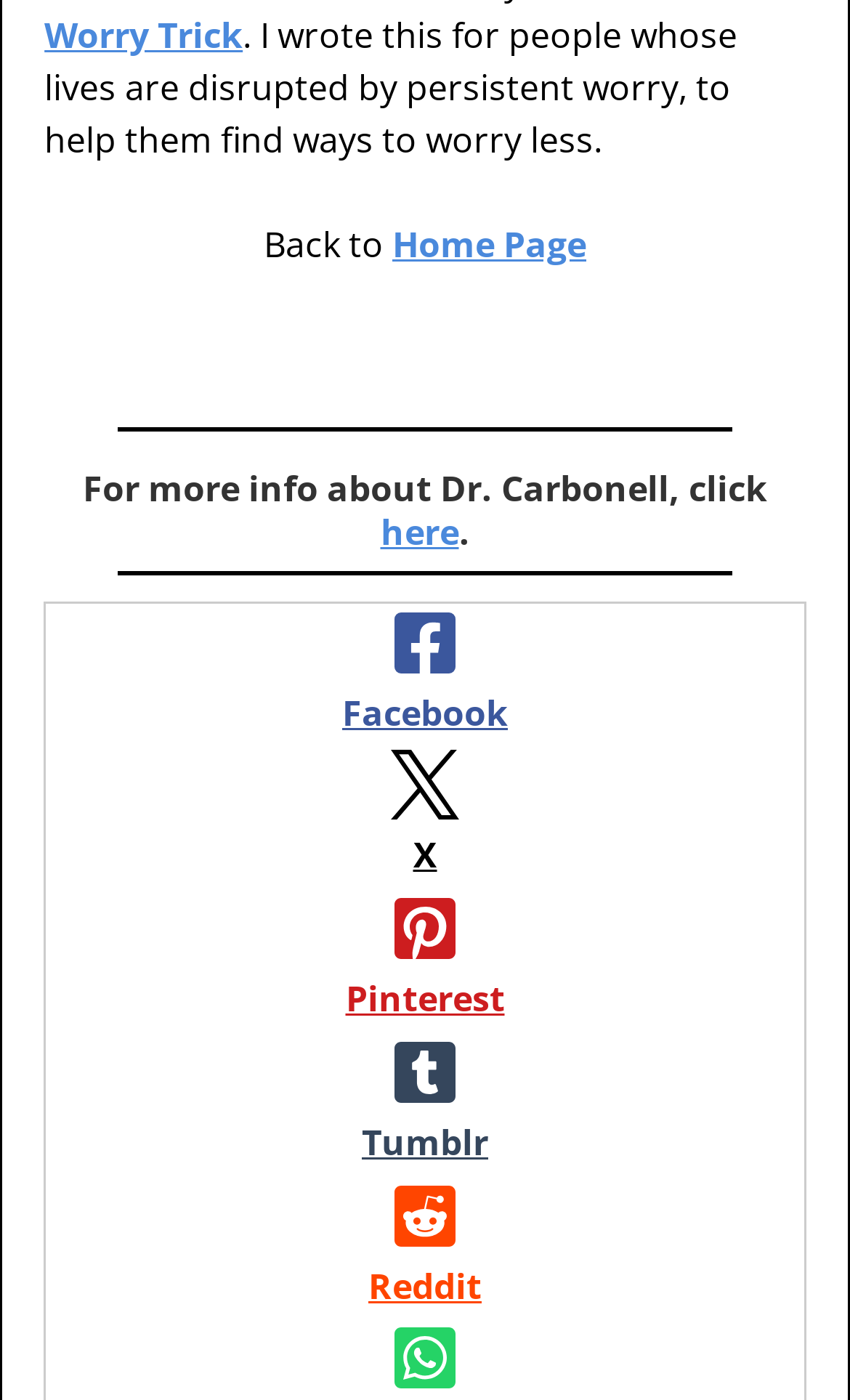What is the orientation of the separator element?
Please respond to the question thoroughly and include all relevant details.

The separator element with the bounding box coordinates [0.139, 0.305, 0.861, 0.308] has an orientation of horizontal, as indicated by its description.